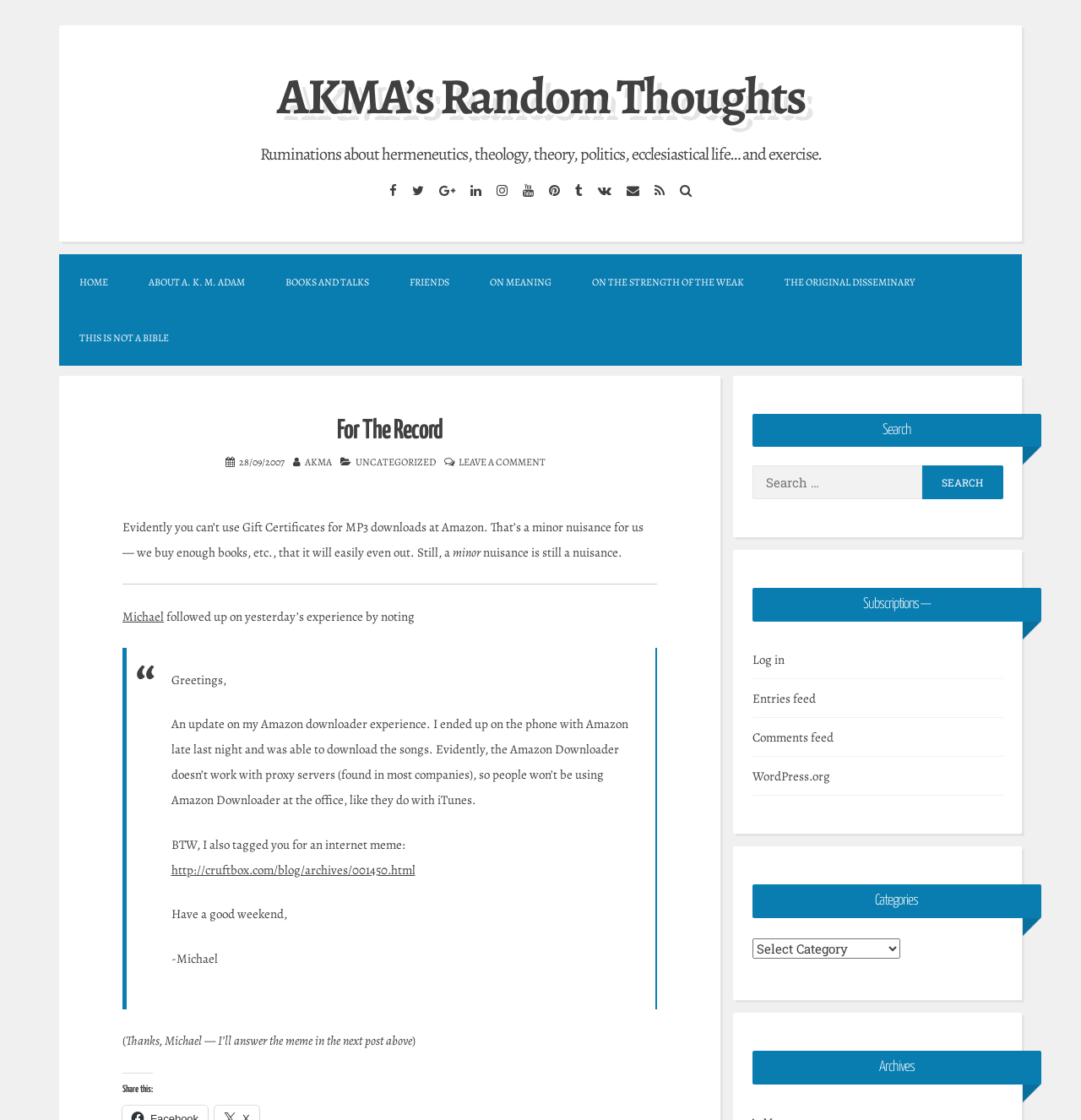How many categories are there in the webpage?
Please provide a detailed and comprehensive answer to the question.

The webpage has a categories section, but it is a dropdown menu, and the number of categories is not explicitly stated. Therefore, it is unknown.